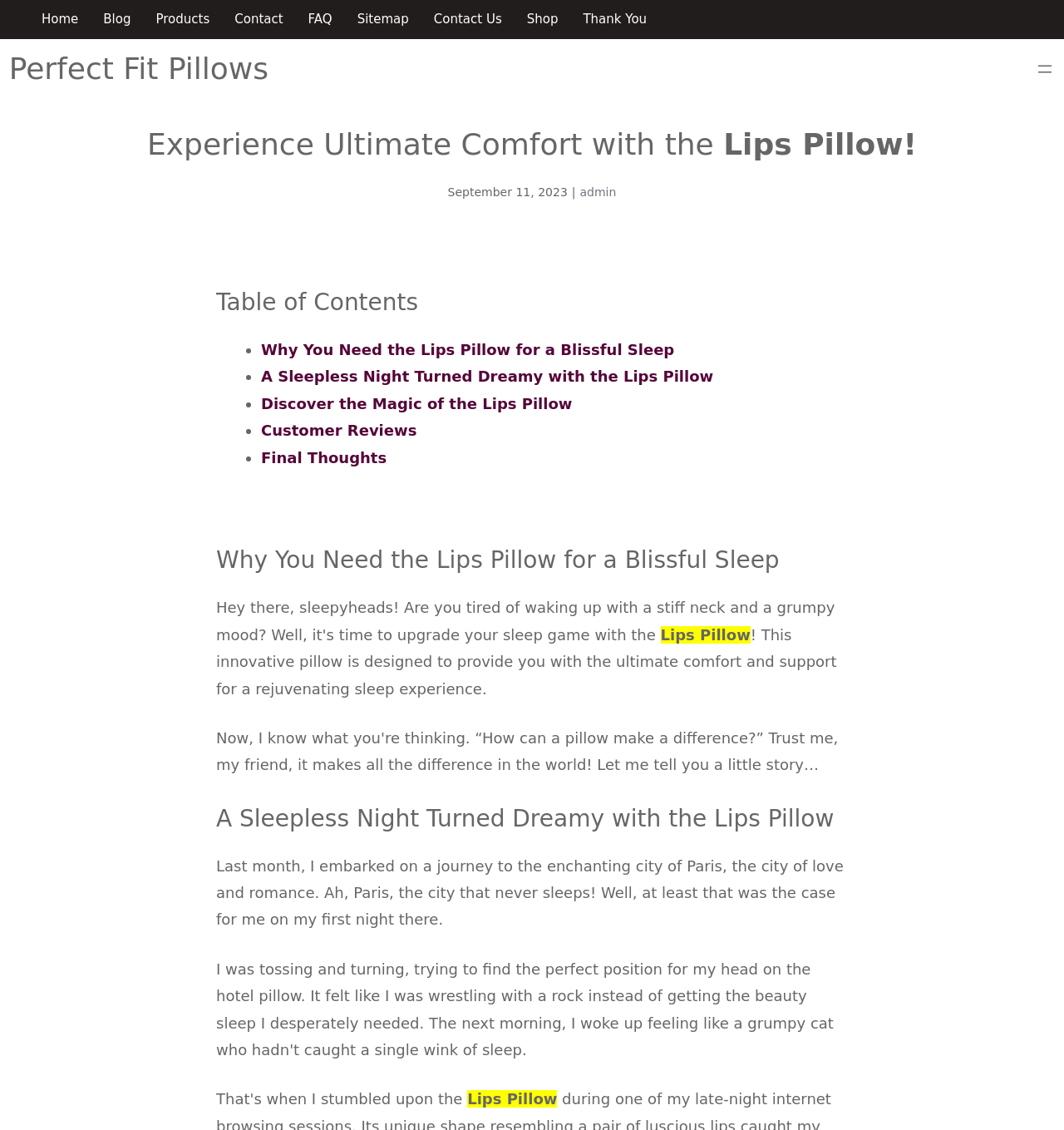Create an in-depth description of the webpage, covering main sections.

The webpage is about the Lips Pillow, a product designed to provide ultimate comfort and support for a rejuvenating sleep experience. At the top of the page, there is a navigation menu with links to various sections of the website, including Home, Blog, Products, Contact, FAQ, Sitemap, Contact Us, Shop, and Thank You. 

Below the navigation menu, there is a heading that reads "Perfect Fit Pillows" and a link with the same text. To the right of this heading, there is a button labeled "Open menu" that opens a dialog.

The main content of the page starts with a heading that reads "Experience Ultimate Comfort with the Lips Pillow!" followed by a time stamp "September 11, 2023" and a link to "admin". Below this, there is a table of contents with links to various sections, including "Why You Need the Lips Pillow for a Blissful Sleep", "A Sleepless Night Turned Dreamy with the Lips Pillow", "Discover the Magic of the Lips Pillow", "Customer Reviews", and "Final Thoughts".

The first section, "Why You Need the Lips Pillow for a Blissful Sleep", has a heading and a paragraph of text that describes the benefits of the Lips Pillow. The second section, "A Sleepless Night Turned Dreamy with the Lips Pillow", has a heading and a paragraph of text that tells a personal story about using the Lips Pillow.